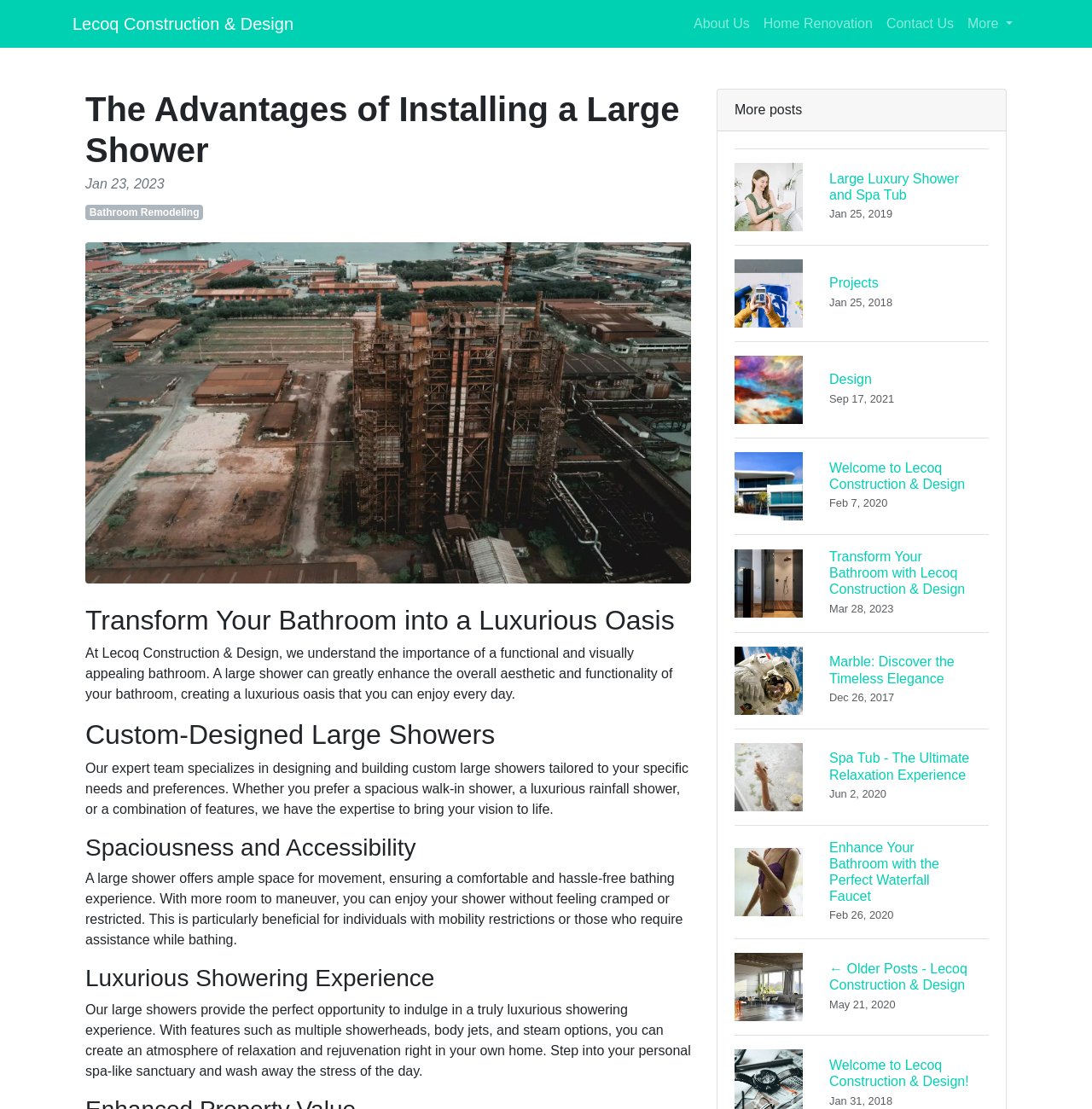Determine the bounding box coordinates of the clickable region to carry out the instruction: "Visit Banana Republic website".

None